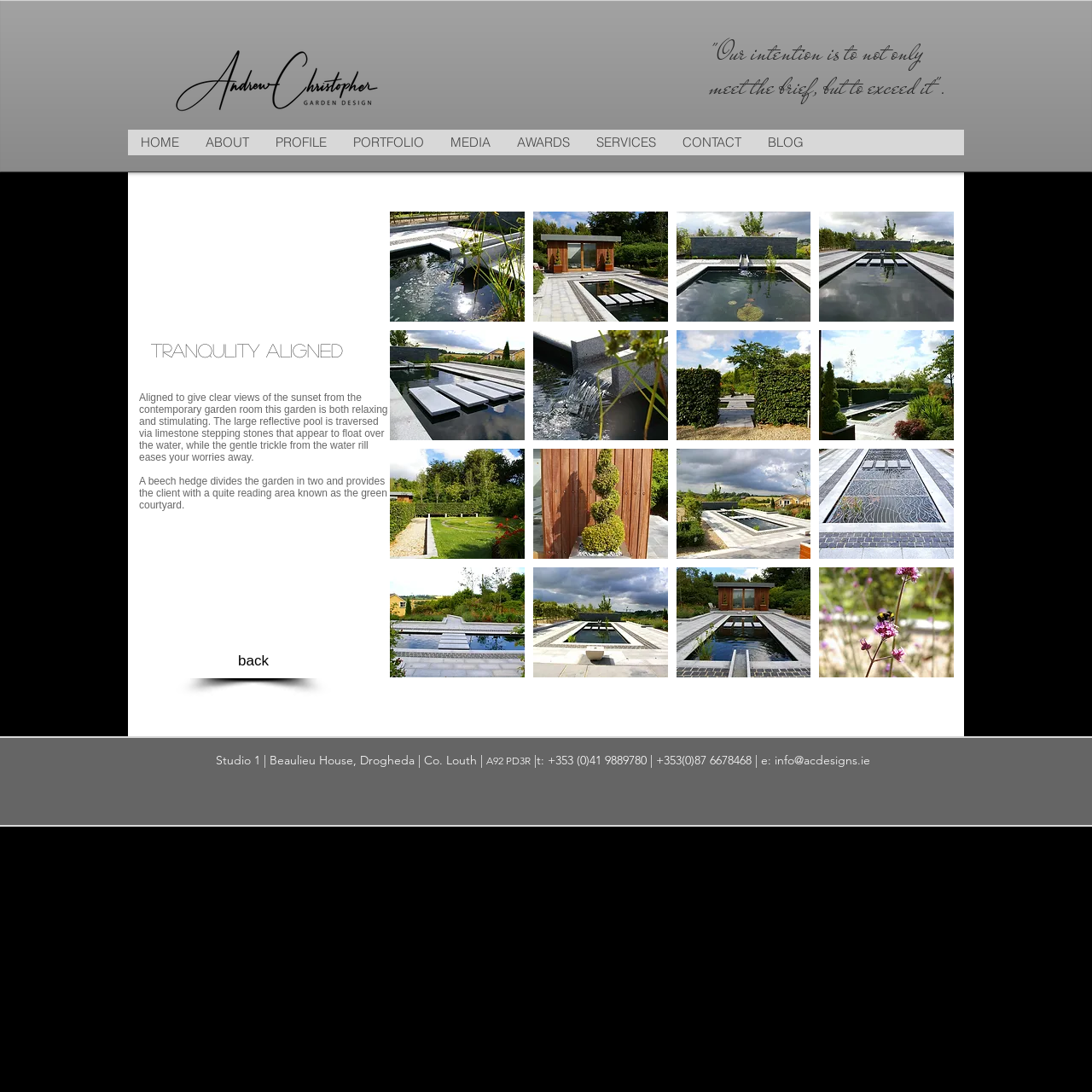What is the purpose of the beech hedge?
Examine the webpage screenshot and provide an in-depth answer to the question.

The beech hedge is used to divide the garden into two areas, and it also provides a quiet reading area known as the green courtyard. This can be inferred from the sentence 'A beech hedge divides the garden in two and provides the client with a quiet reading area known as the green courtyard'.